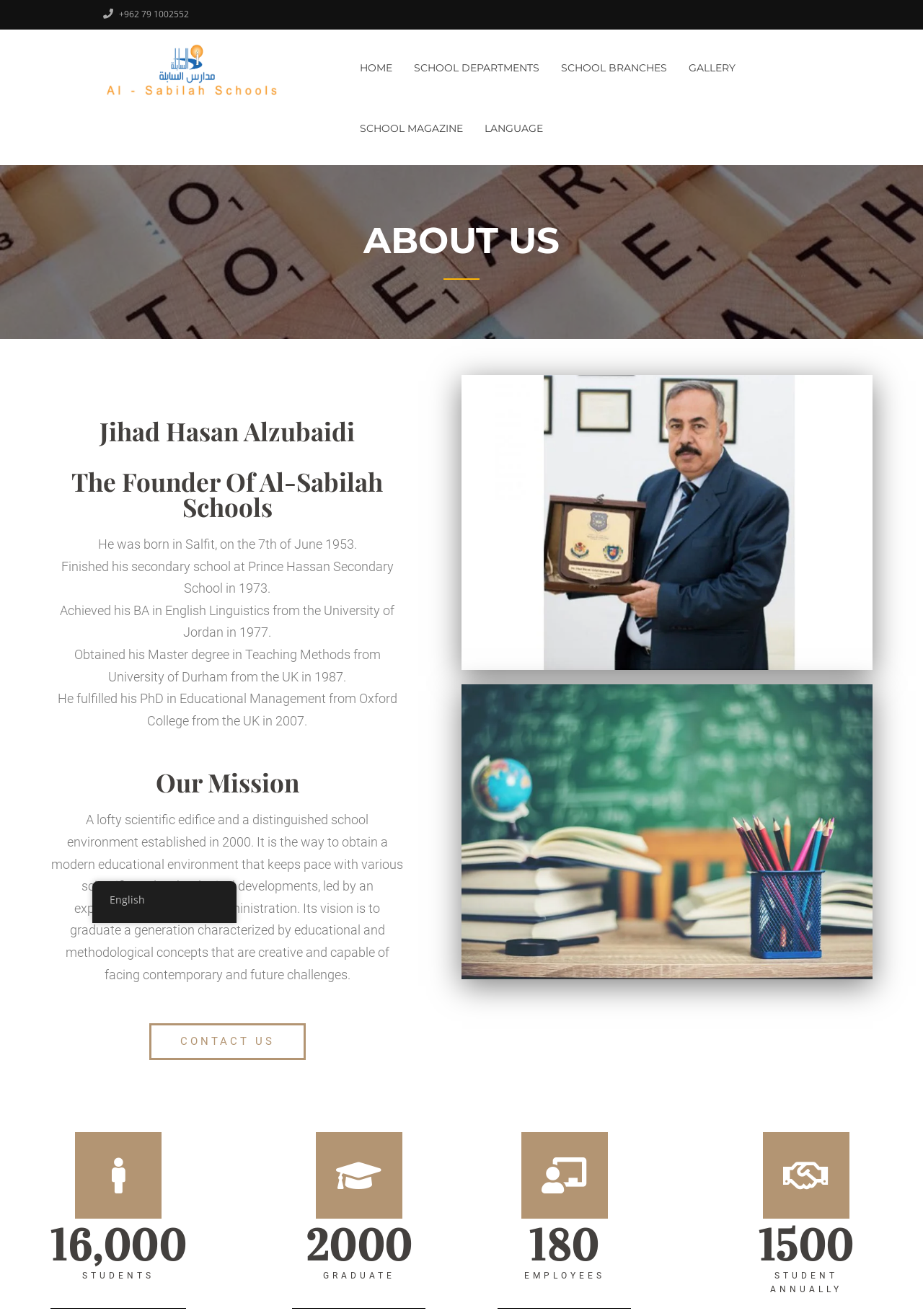Given the description "School Magazine", determine the bounding box of the corresponding UI element.

[0.378, 0.084, 0.514, 0.125]